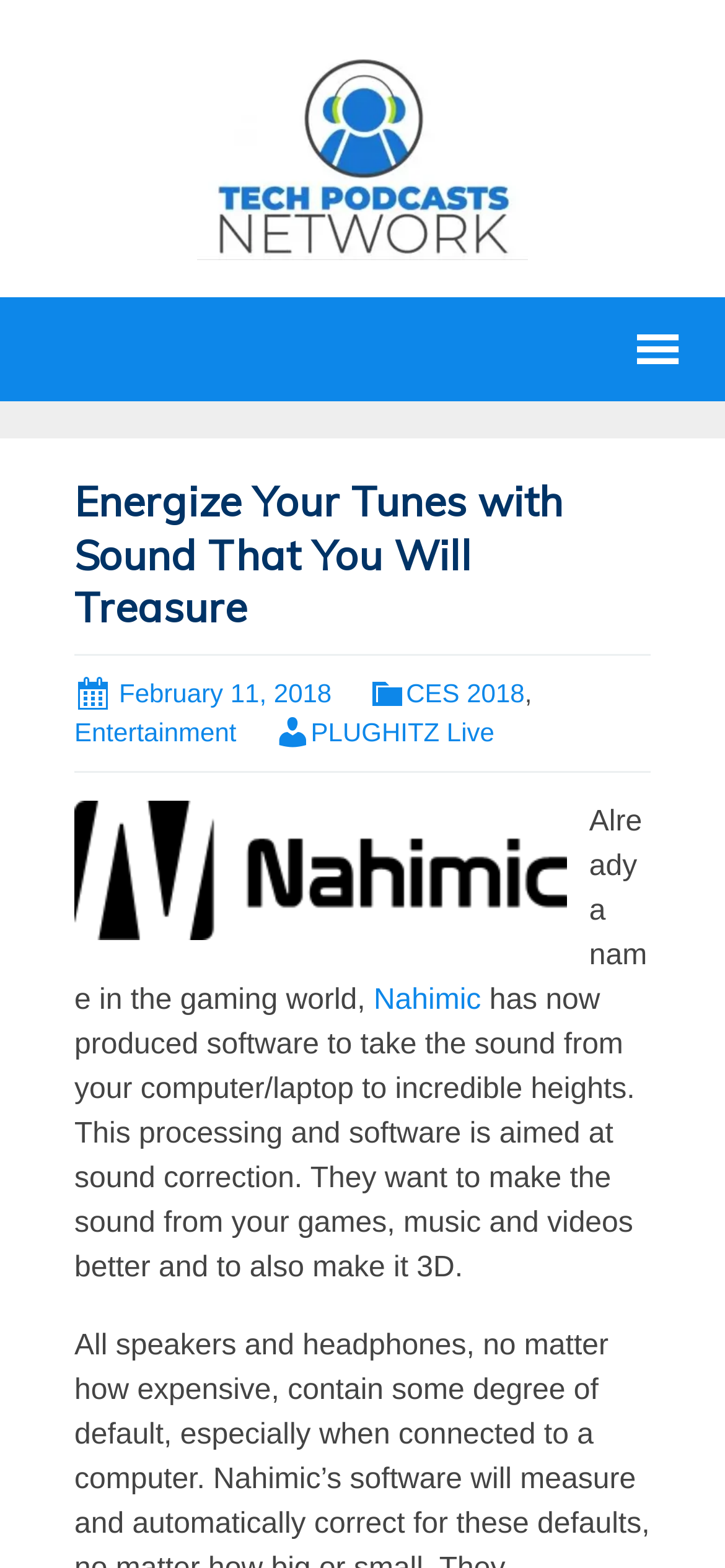Use a single word or phrase to answer the question: 
What is the name of the software mentioned?

Nahimic